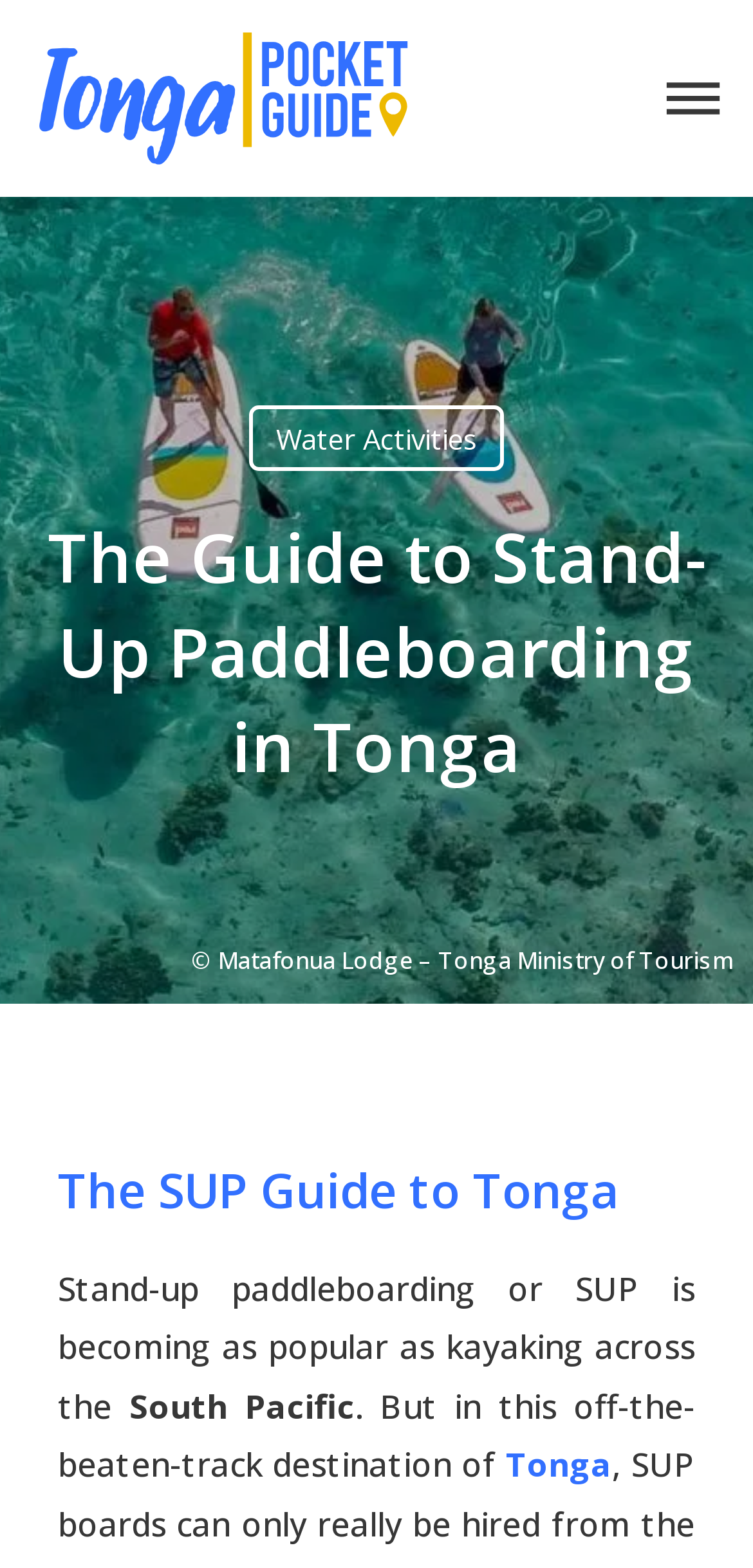What is the name of the lodge mentioned on this webpage?
Answer the question with as much detail as you can, using the image as a reference.

The webpage contains the text '© Matafonua Lodge - Tonga Ministry of Tourism', which indicates that the lodge mentioned is Matafonua Lodge.